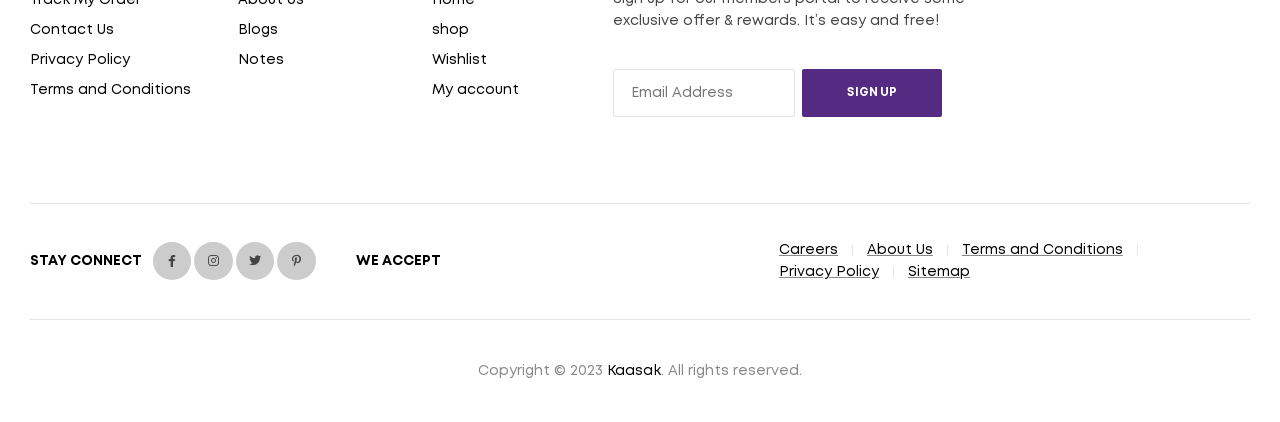Identify the bounding box coordinates necessary to click and complete the given instruction: "Visit the shop".

[0.337, 0.058, 0.366, 0.086]